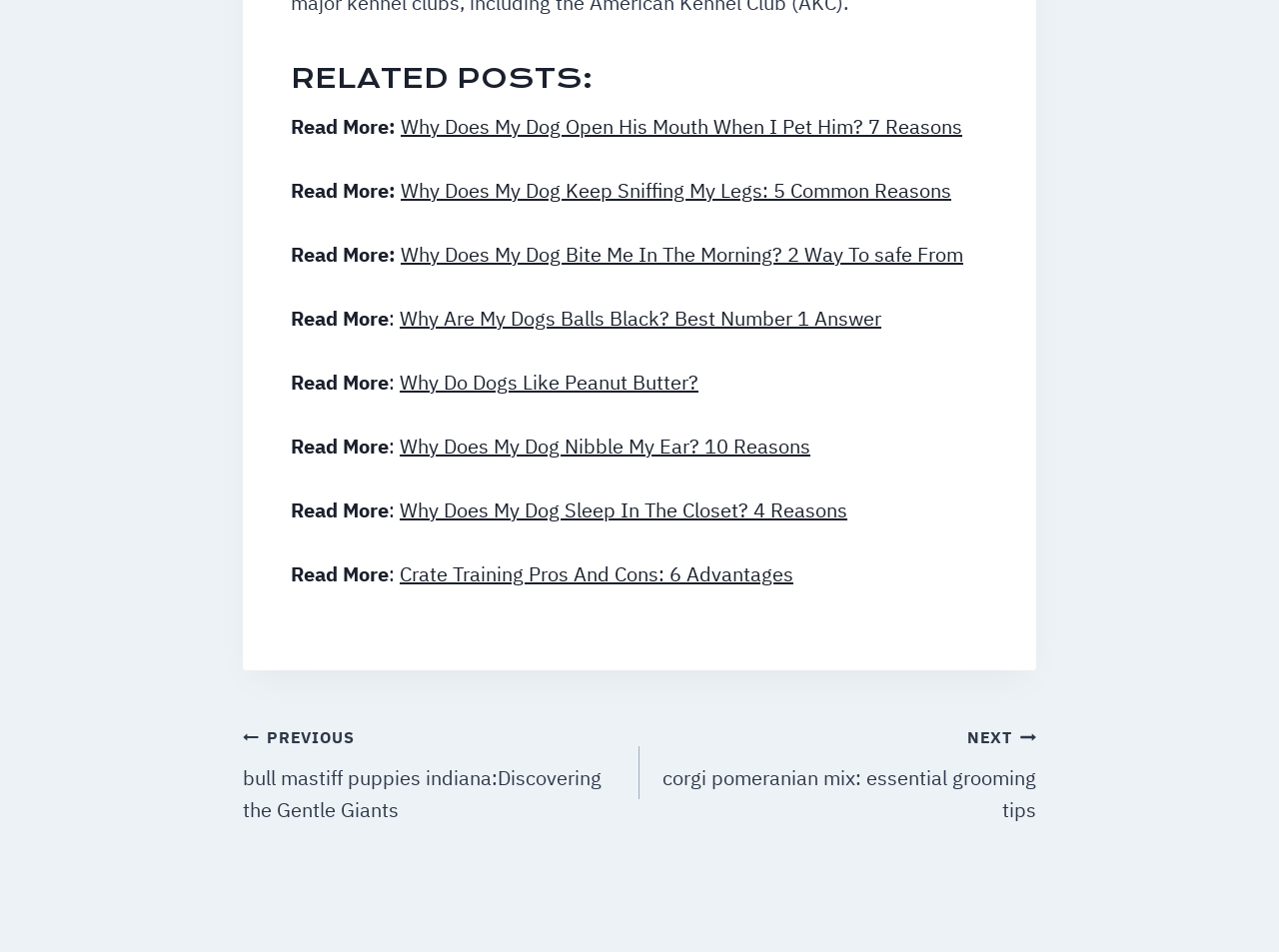Could you highlight the region that needs to be clicked to execute the instruction: "Go to the Events page"?

None